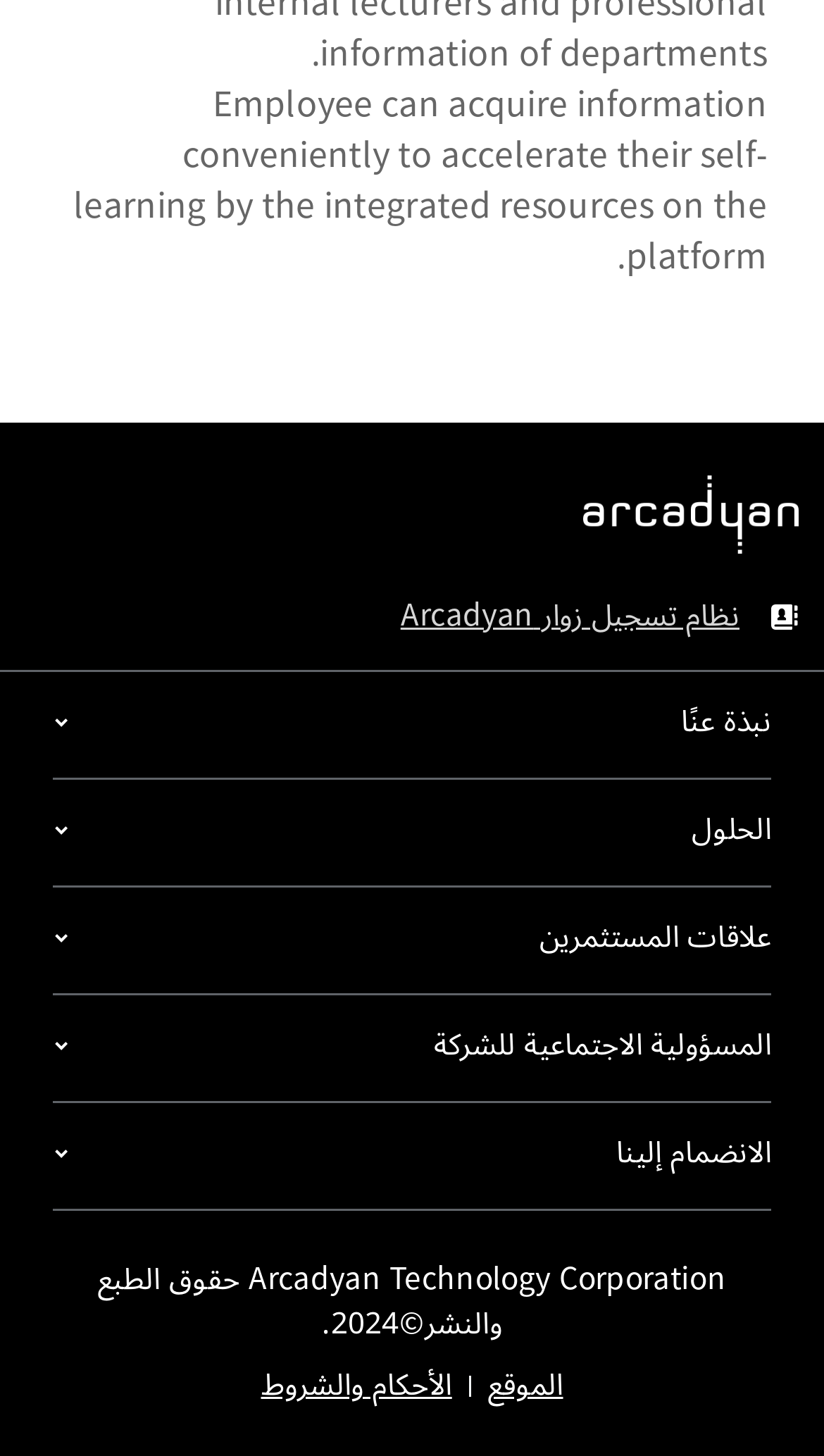Analyze the image and answer the question with as much detail as possible: 
How many buttons are there in the menu?

There are five buttons in the menu, which can be identified by the button elements with the texts 'نبذة عنًا', 'الحلول', 'علاقات المستثمرين', 'المسؤولية الاجتماعية للشركة', and 'الانضمام إلينا'.